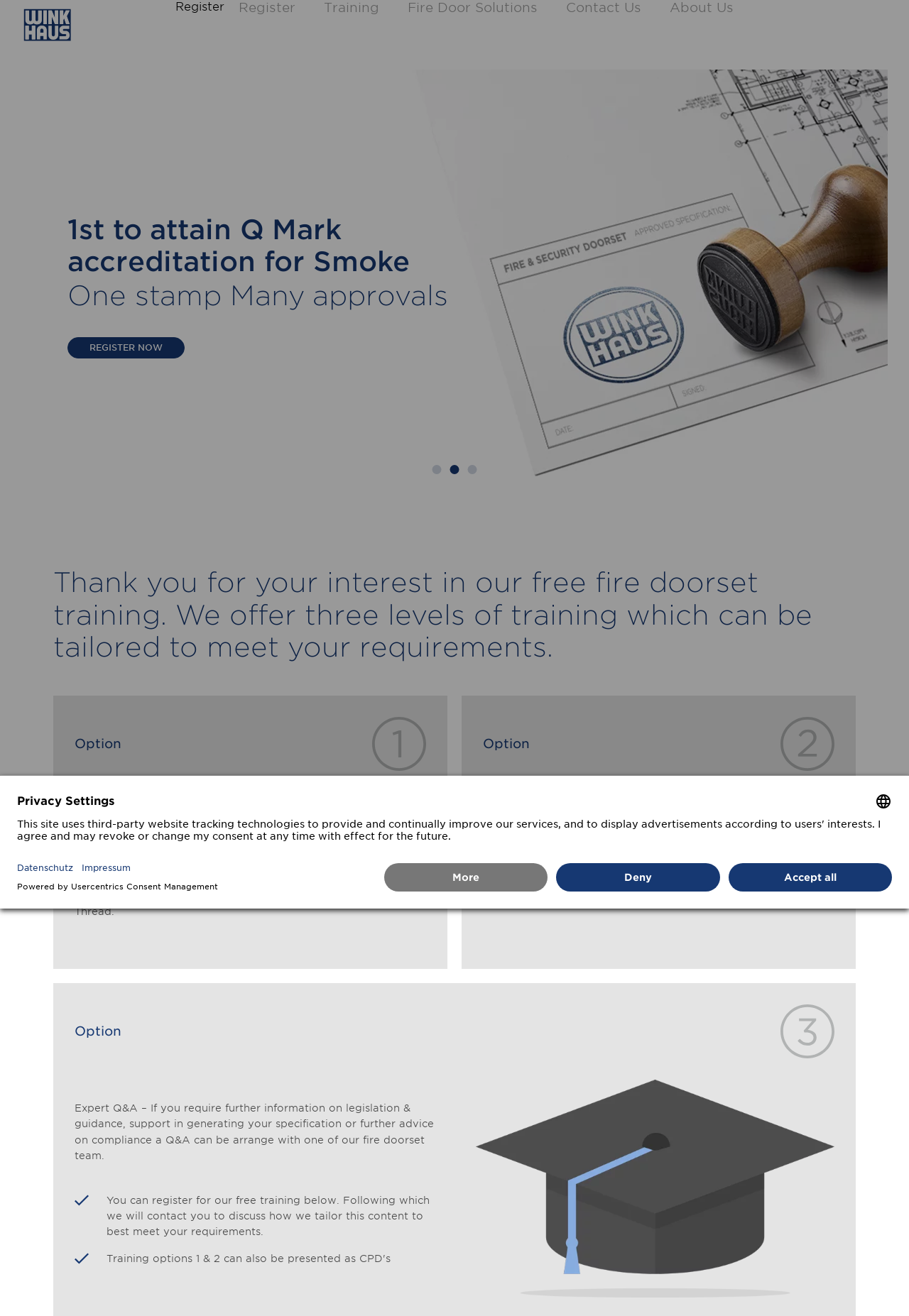Based on the image, give a detailed response to the question: What is the 'Golden Thread' mentioned in the webpage?

The webpage mentions the 'Golden Thread' in the context of fire doorsets, describing it as a concept that covers the requirements for a compliant doorset throughout its lifecycle. This suggests that the 'Golden Thread' is a key concept in the field of fire doorsets.